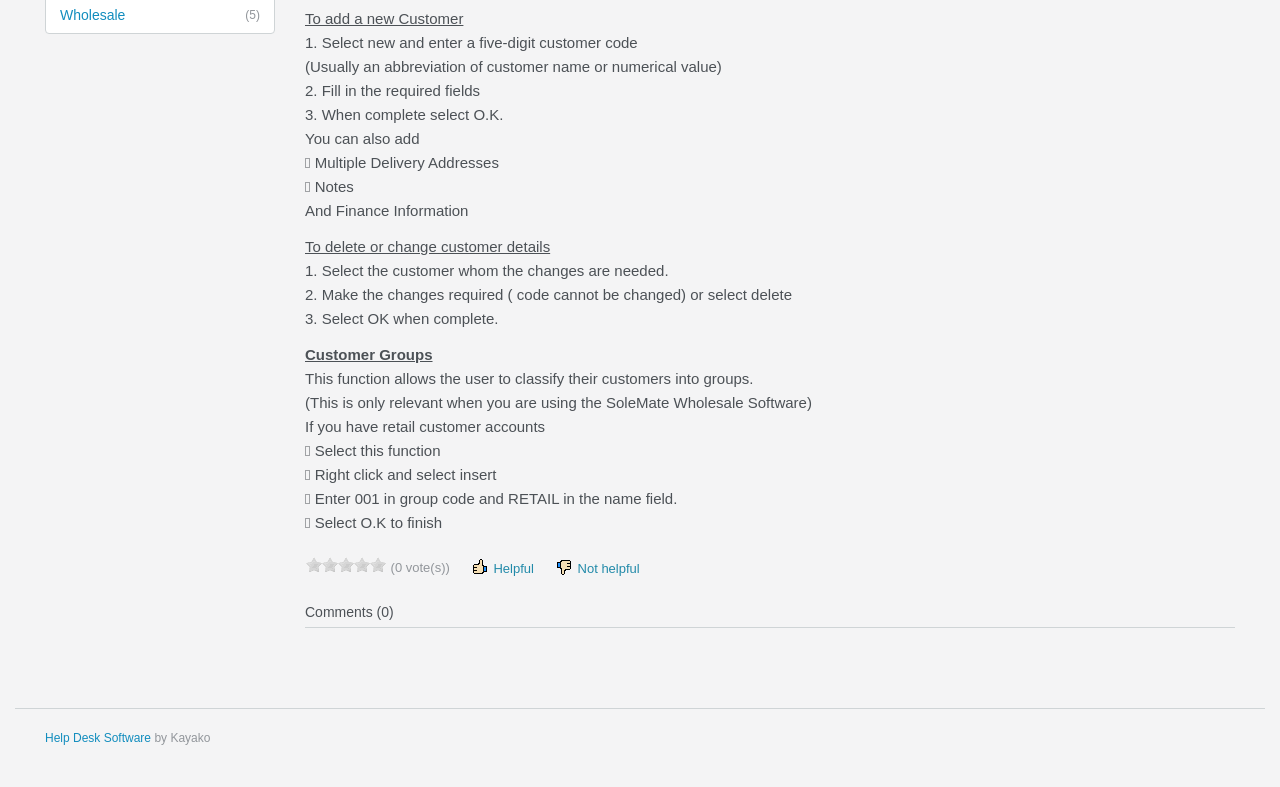Identify the bounding box for the described UI element. Provide the coordinates in (top-left x, top-left y, bottom-right x, bottom-right y) format with values ranging from 0 to 1: Helpful

[0.367, 0.707, 0.417, 0.734]